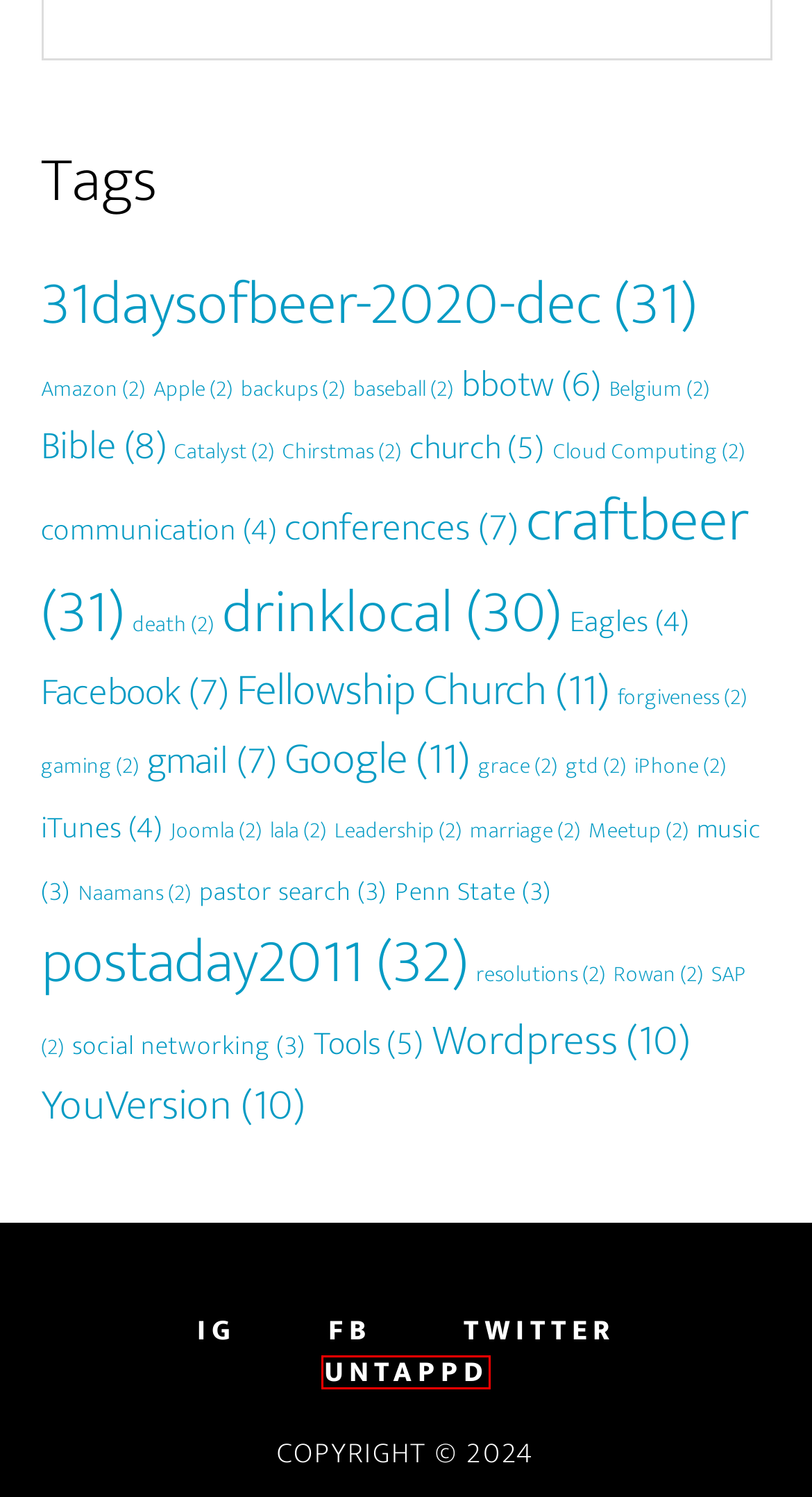Take a look at the provided webpage screenshot featuring a red bounding box around an element. Select the most appropriate webpage description for the page that loads after clicking on the element inside the red bounding box. Here are the candidates:
A. Meetup
B. Google
C. Chirstmas
D. Rowan
E. Catalyst
F. grace
G. Greg Davis on Untappd
H. music

G